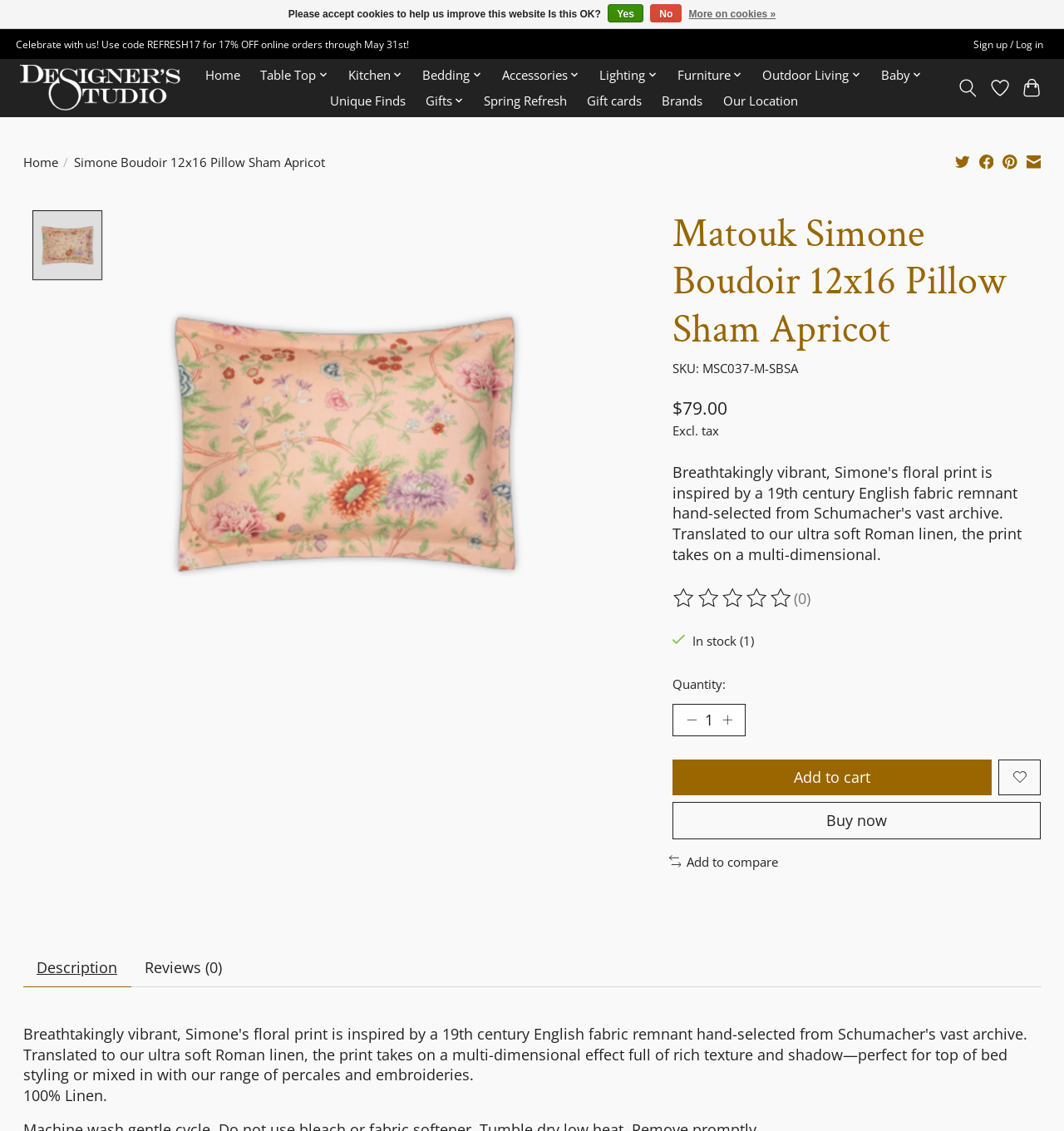Give a succinct answer to this question in a single word or phrase: 
What is the product name?

Matouk Simone Boudoir 12x16 Pillow Sham Apricot